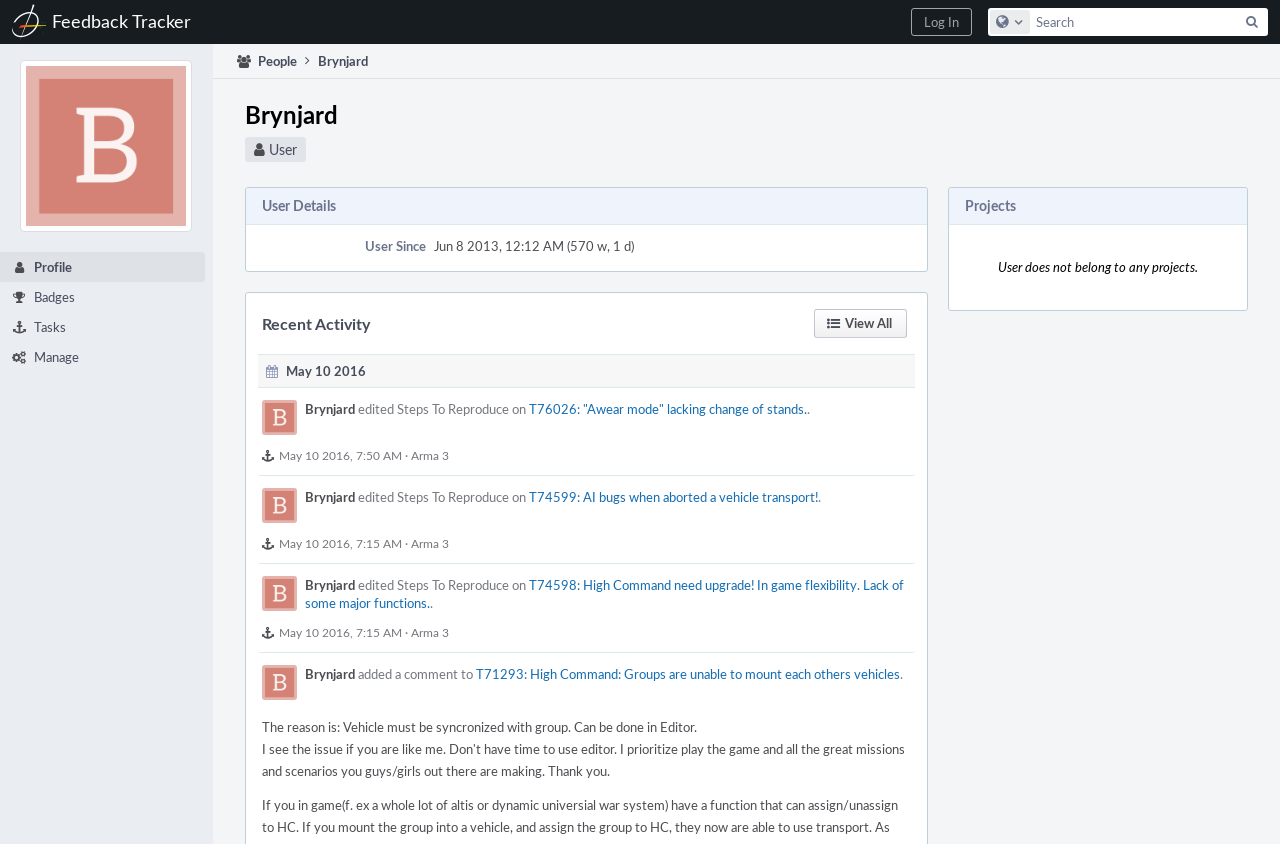Given the element description, predict the bounding box coordinates in the format (top-left x, top-left y, bottom-right x, bottom-right y). Make sure all values are between 0 and 1. Here is the element description: Configure Global Search

[0.773, 0.012, 0.805, 0.04]